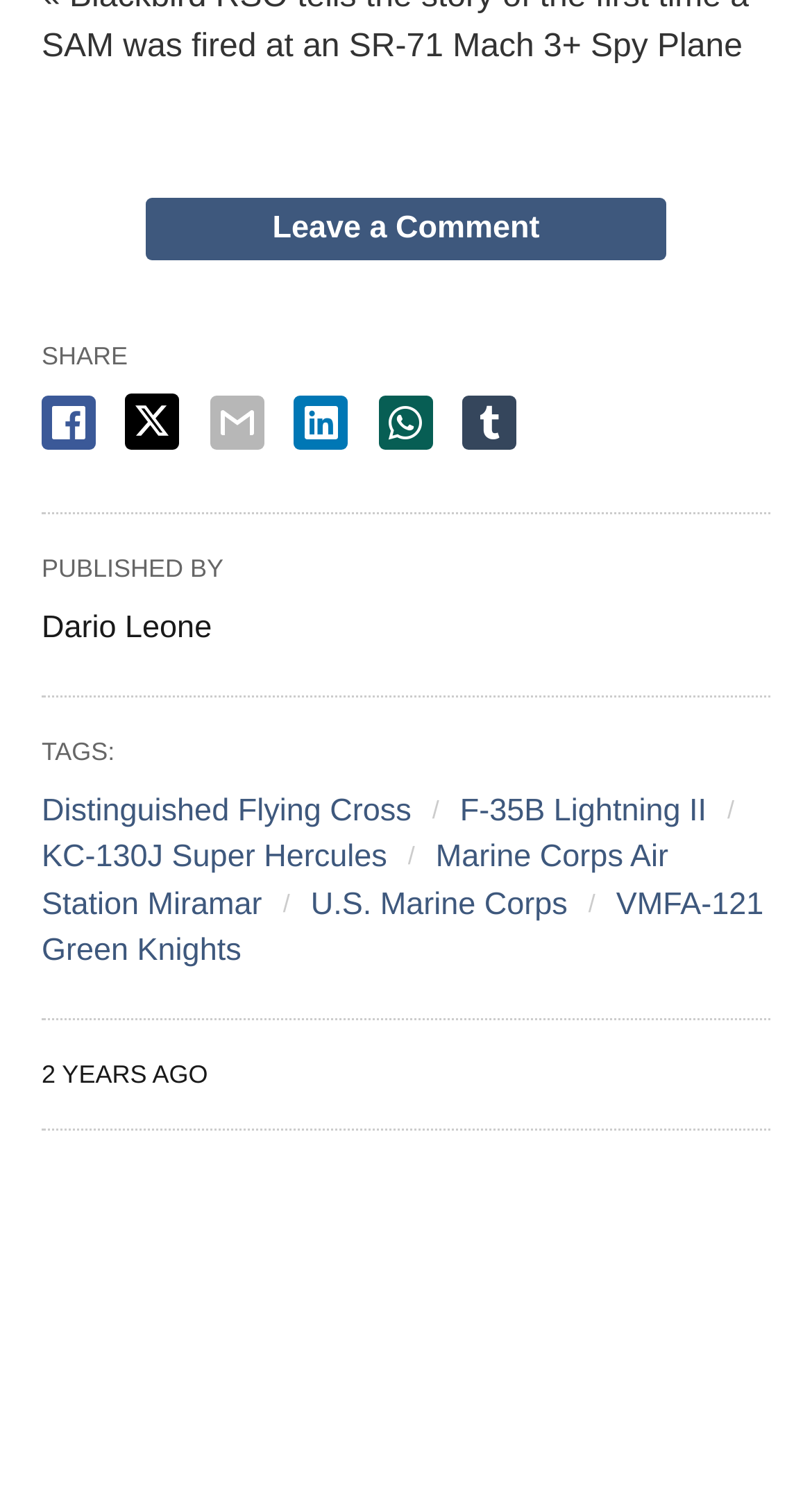Could you highlight the region that needs to be clicked to execute the instruction: "Share on Facebook"?

[0.051, 0.264, 0.118, 0.3]